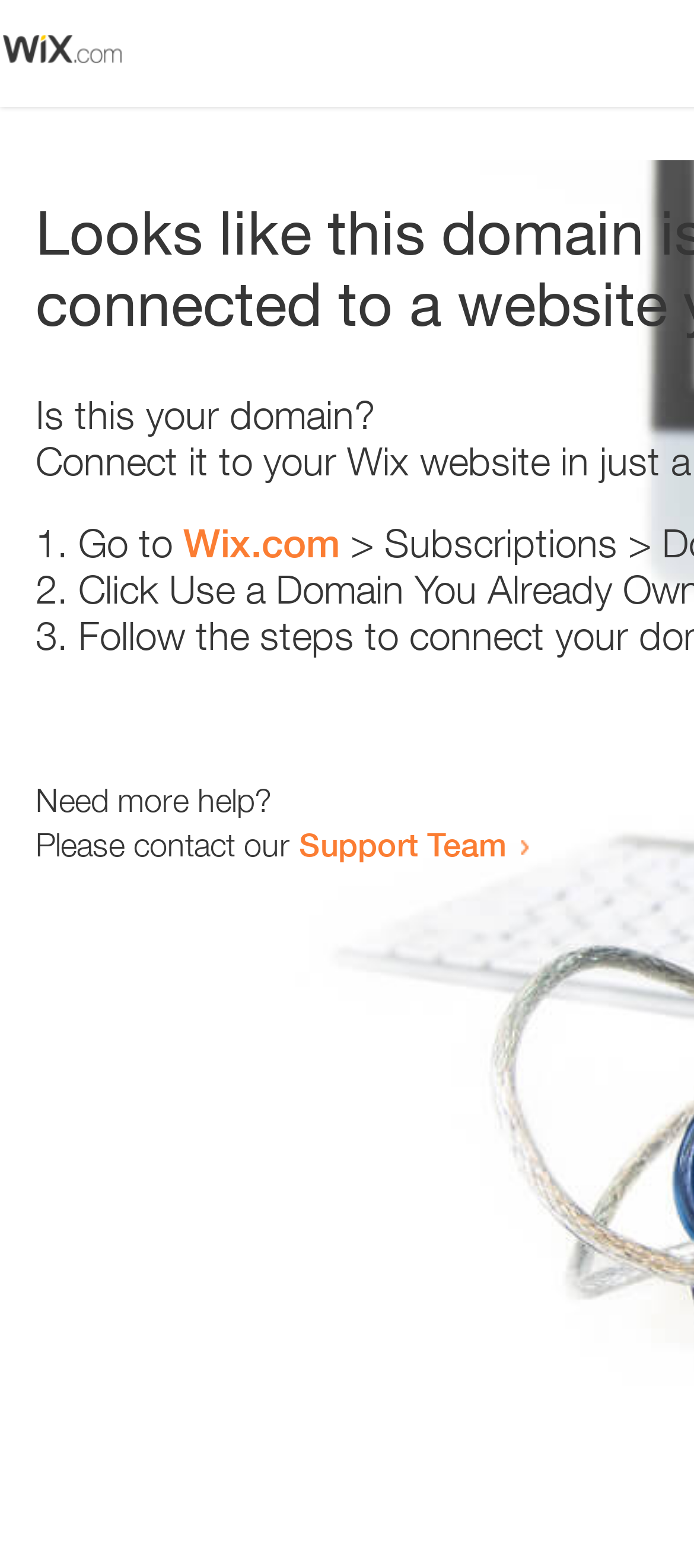Please extract the webpage's main title and generate its text content.

Looks like this domain isn't
connected to a website yet